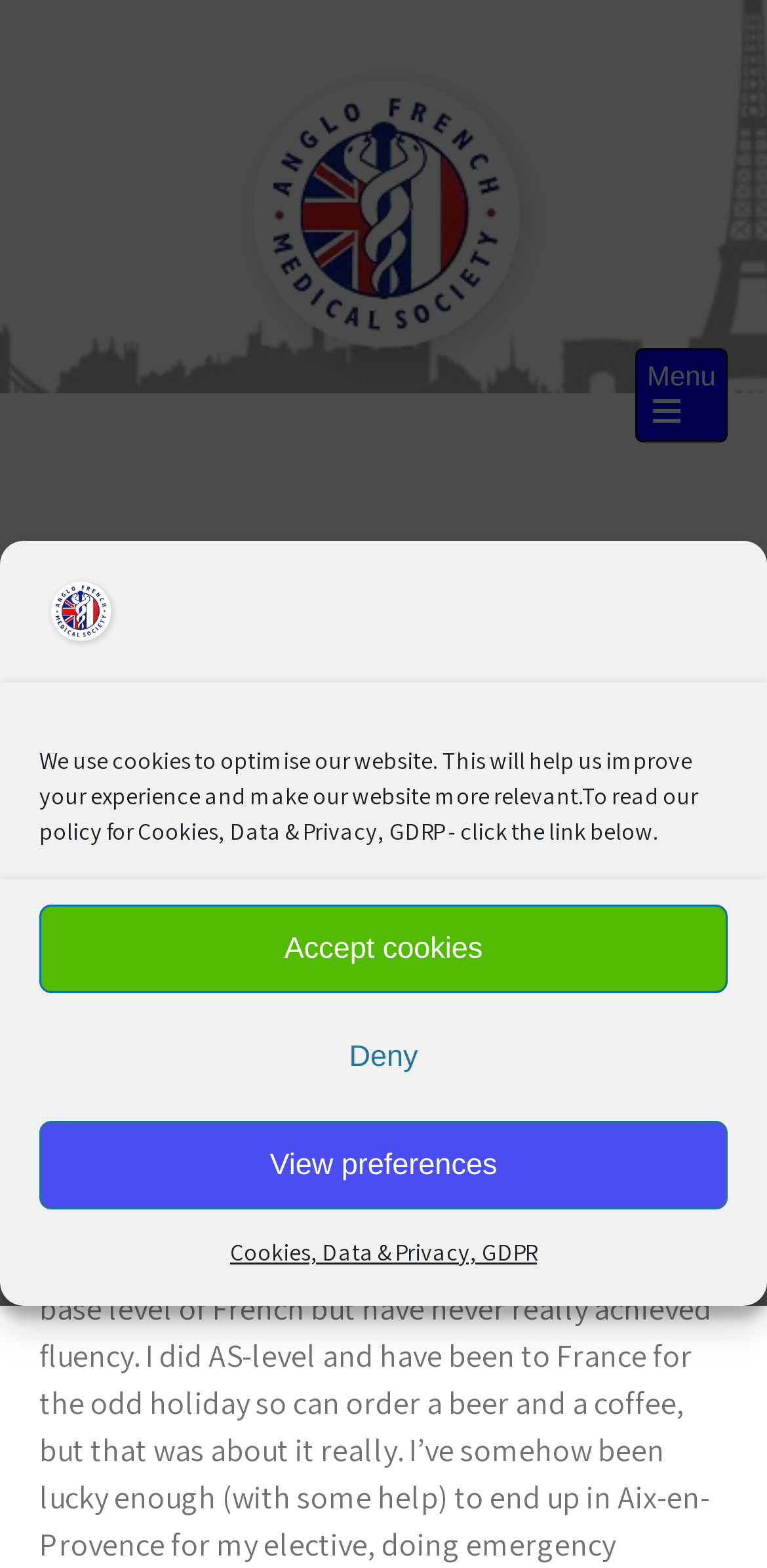Determine the bounding box coordinates (top-left x, top-left y, bottom-right x, bottom-right y) of the UI element described in the following text: Menu

None